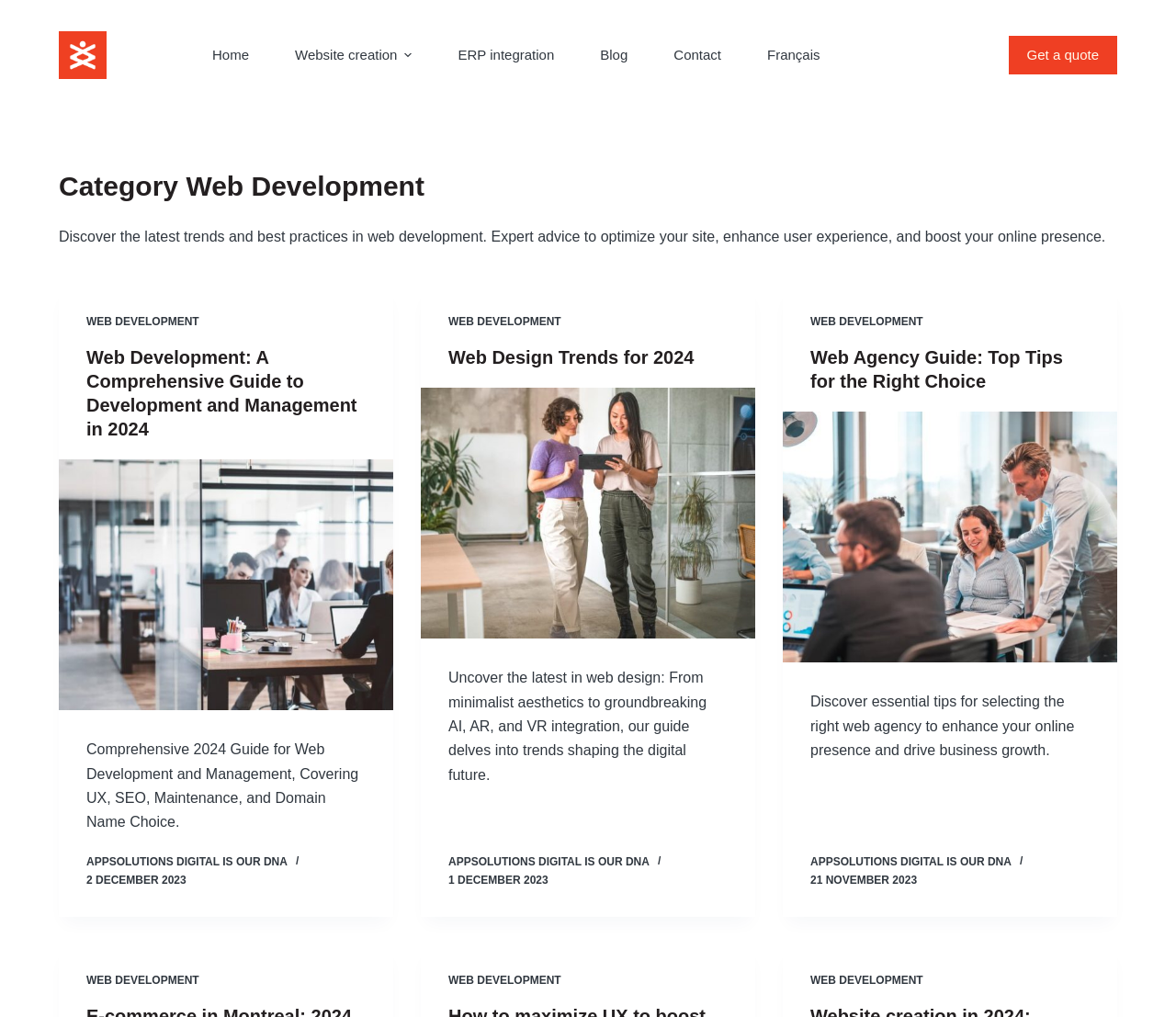Determine the bounding box coordinates for the area that needs to be clicked to fulfill this task: "Click on the 'Web Agency Guide: Top Tips for the Right Choice' link". The coordinates must be given as four float numbers between 0 and 1, i.e., [left, top, right, bottom].

[0.689, 0.342, 0.904, 0.385]